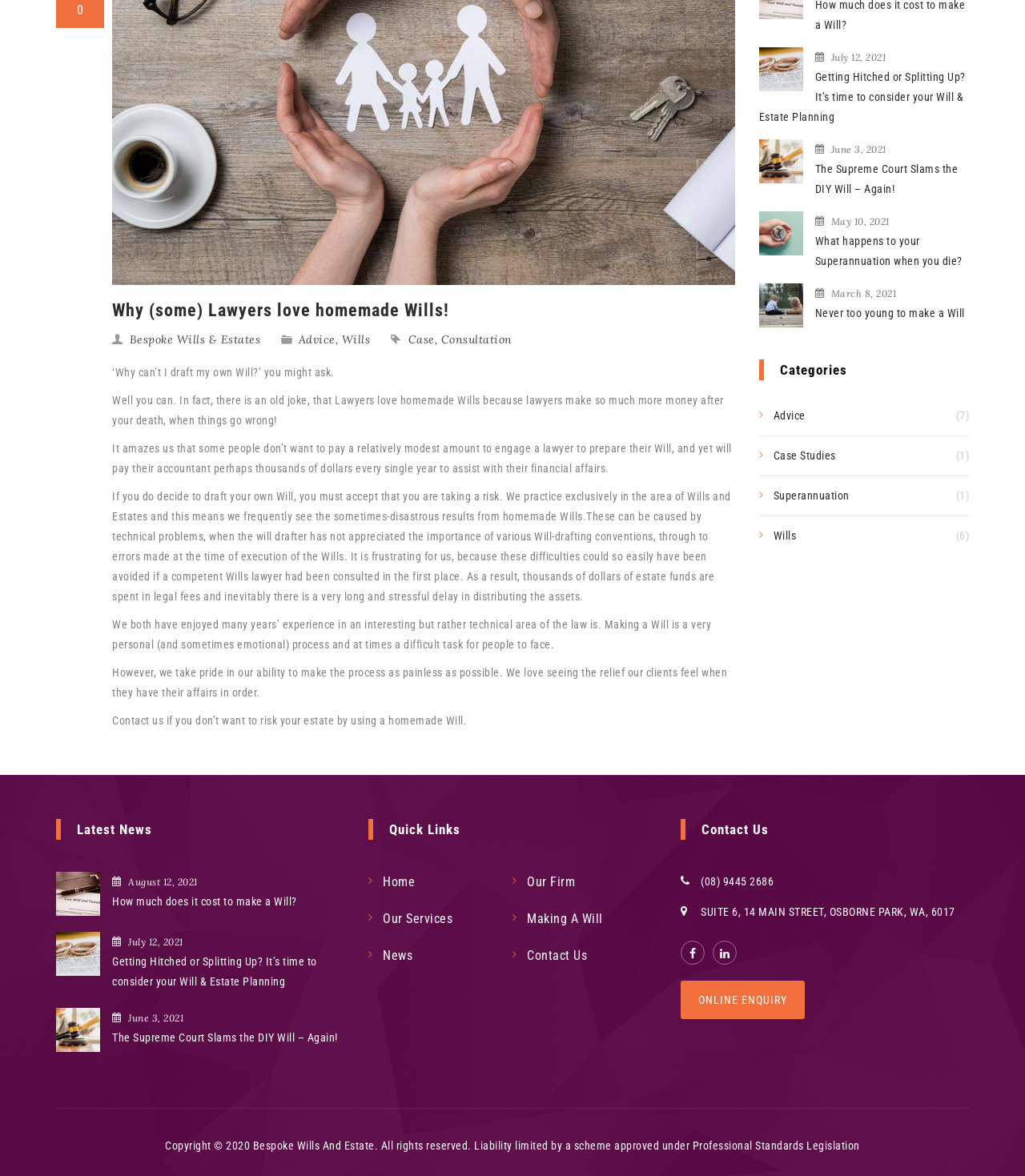Bounding box coordinates should be provided in the format (top-left x, top-left y, bottom-right x, bottom-right y) with all values between 0 and 1. Identify the bounding box for this UI element: Our Firm

[0.5, 0.741, 0.561, 0.758]